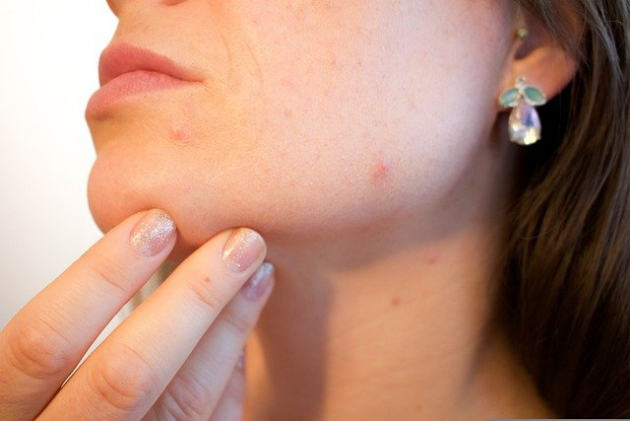What is the woman touching?
From the screenshot, supply a one-word or short-phrase answer.

Her chin